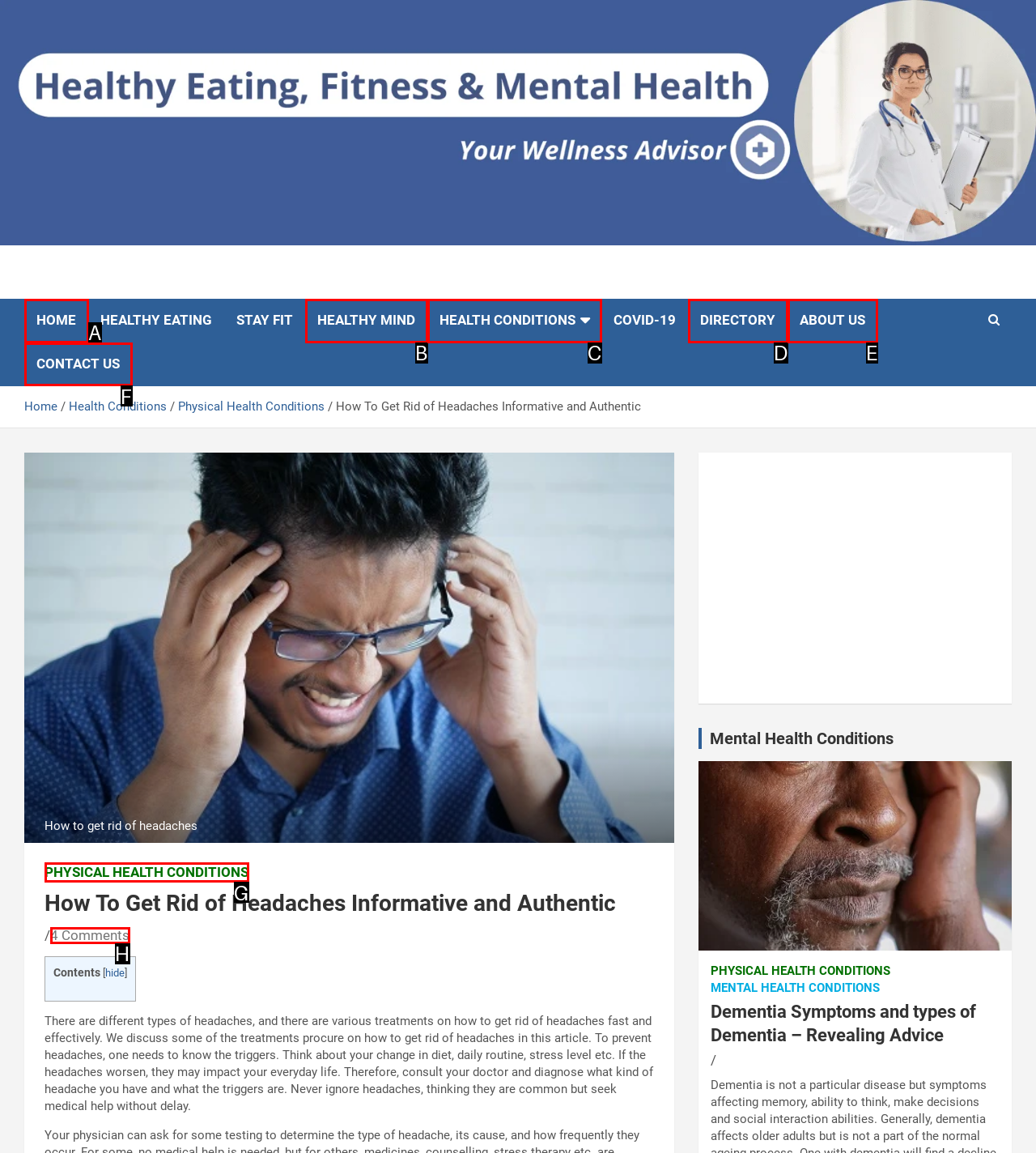Based on the description: Physical Health Conditions, find the HTML element that matches it. Provide your answer as the letter of the chosen option.

G